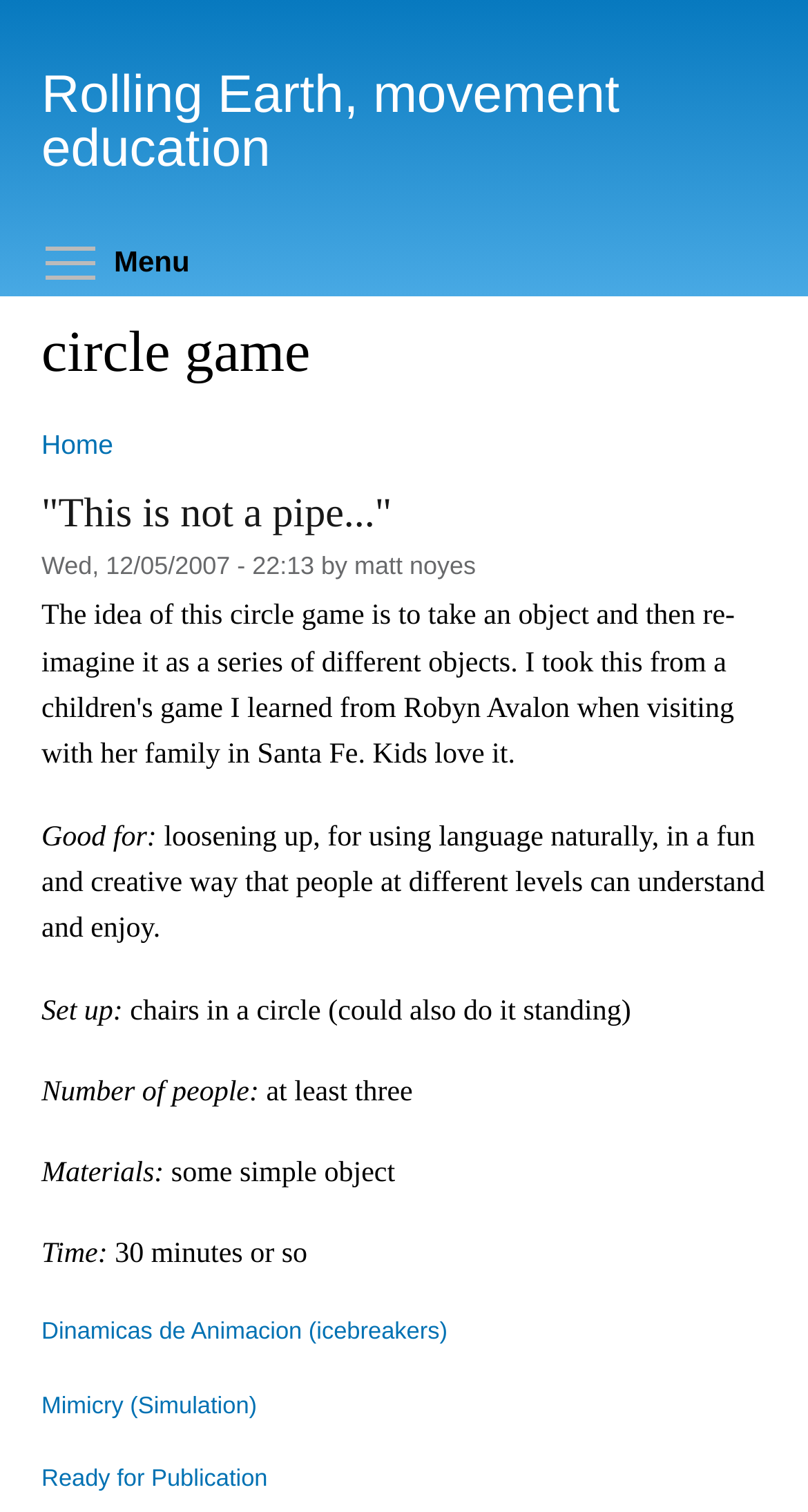What is the purpose of the 'Menu Toggle' checkbox?
Look at the image and respond with a one-word or short phrase answer.

to toggle menu visibility